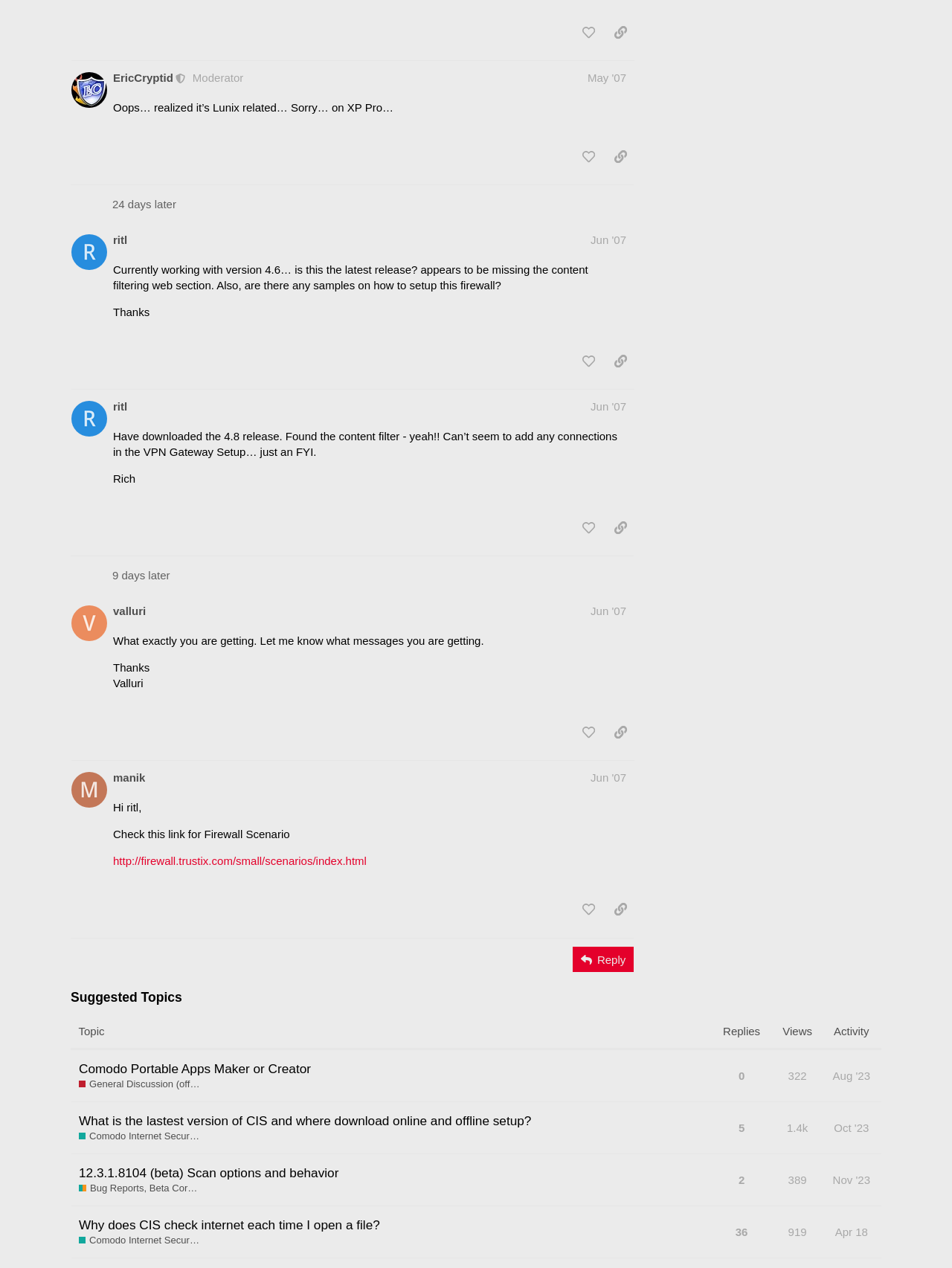Extract the bounding box coordinates of the UI element described: "Privacy". Provide the coordinates in the format [left, top, right, bottom] with values ranging from 0 to 1.

None